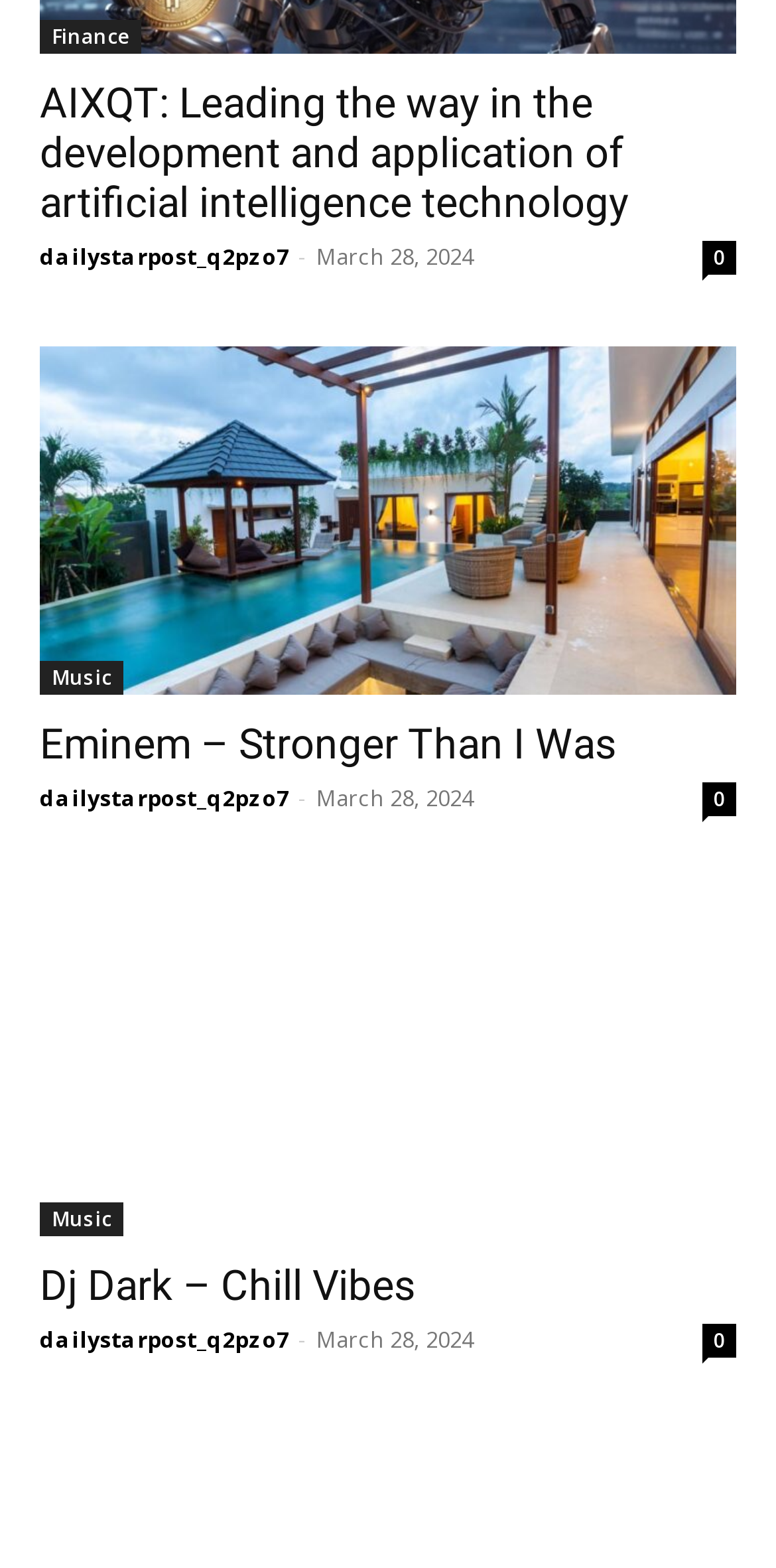Can you provide the bounding box coordinates for the element that should be clicked to implement the instruction: "Read Eminem – Stronger Than I Was article"?

[0.051, 0.221, 0.949, 0.443]